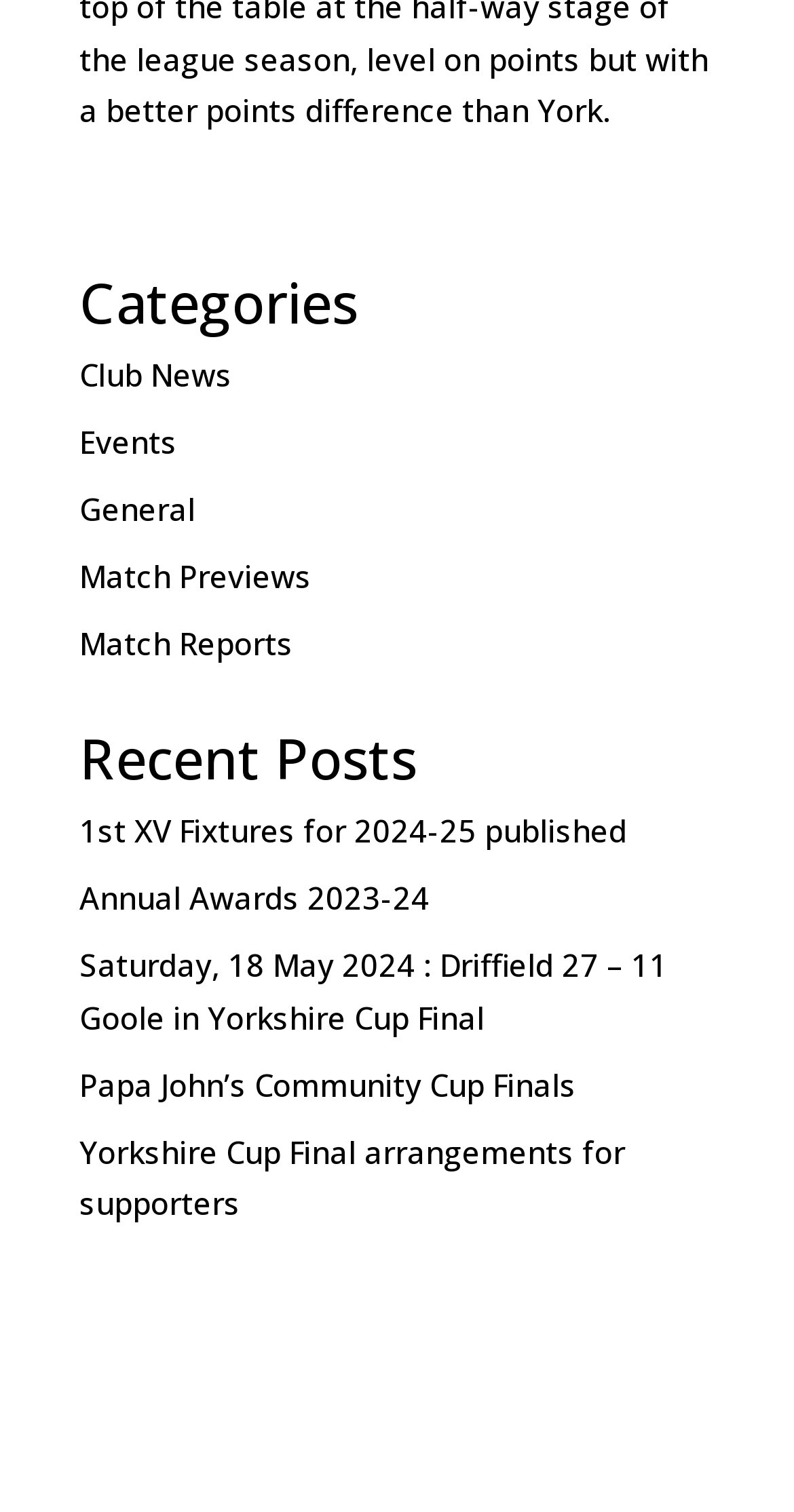Provide a single word or phrase answer to the question: 
How many main sections are listed on the webpage?

2